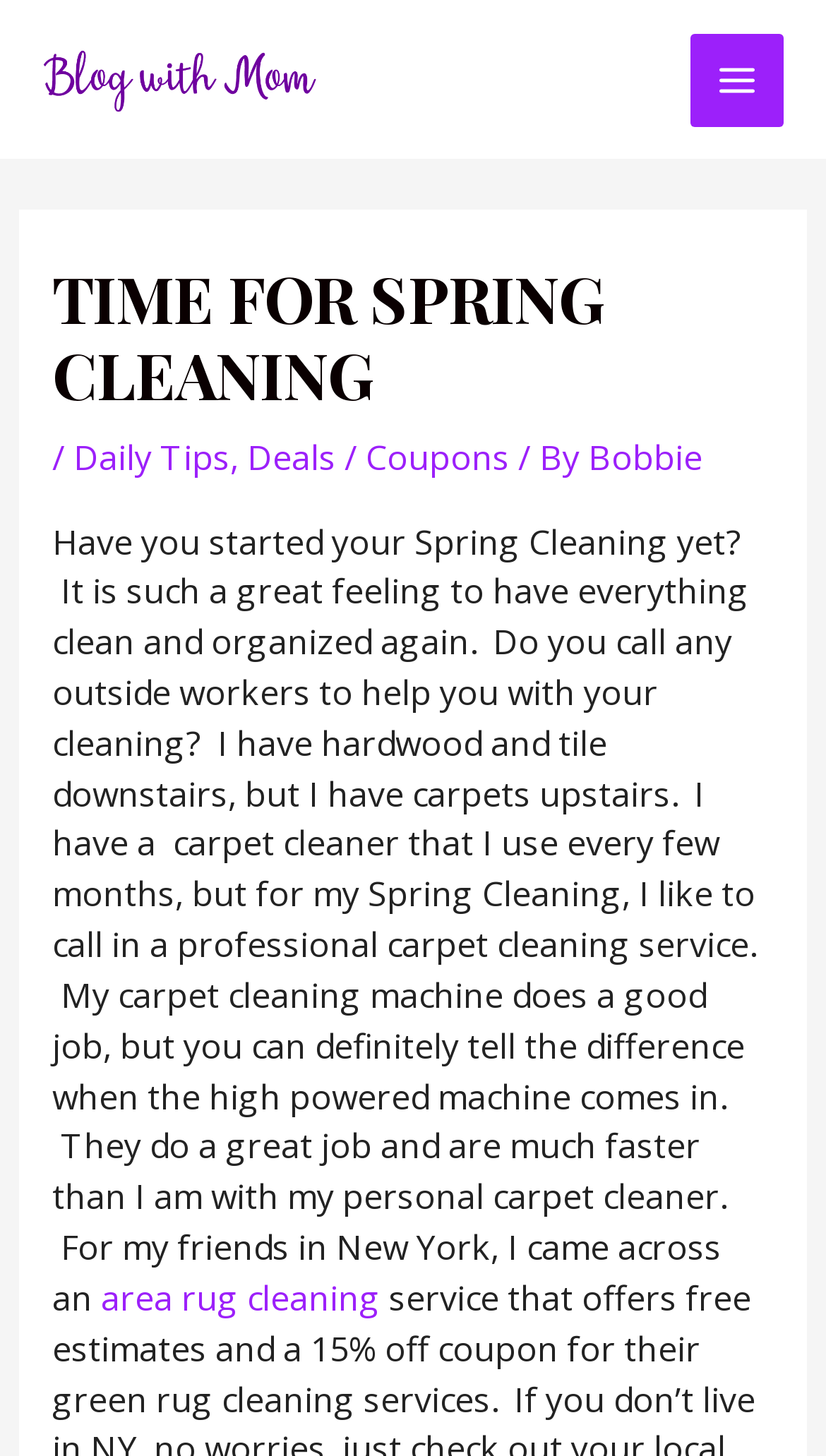Detail the webpage's structure and highlights in your description.

The webpage is about Spring Cleaning, with a focus on carpet cleaning. At the top left, there is a link to "Blog With Mom" accompanied by an image with the same name. On the top right, there is a button labeled "MAIN MENU" with an image next to it. 

Below the top section, there is a header area that spans almost the entire width of the page. Within this header, there is a large heading that reads "TIME FOR SPRING CLEANING". Below the heading, there are several links and text elements, including "Daily Tips", "Deals / Coupons", and the author's name, "Bobbie". 

The main content of the page is a block of text that discusses the importance of Spring Cleaning, specifically the need for professional carpet cleaning services. The text is divided into paragraphs and mentions the use of personal carpet cleaning machines versus professional services. There is also a link to "area rug cleaning" within the text, which is likely a relevant service for readers in New York.